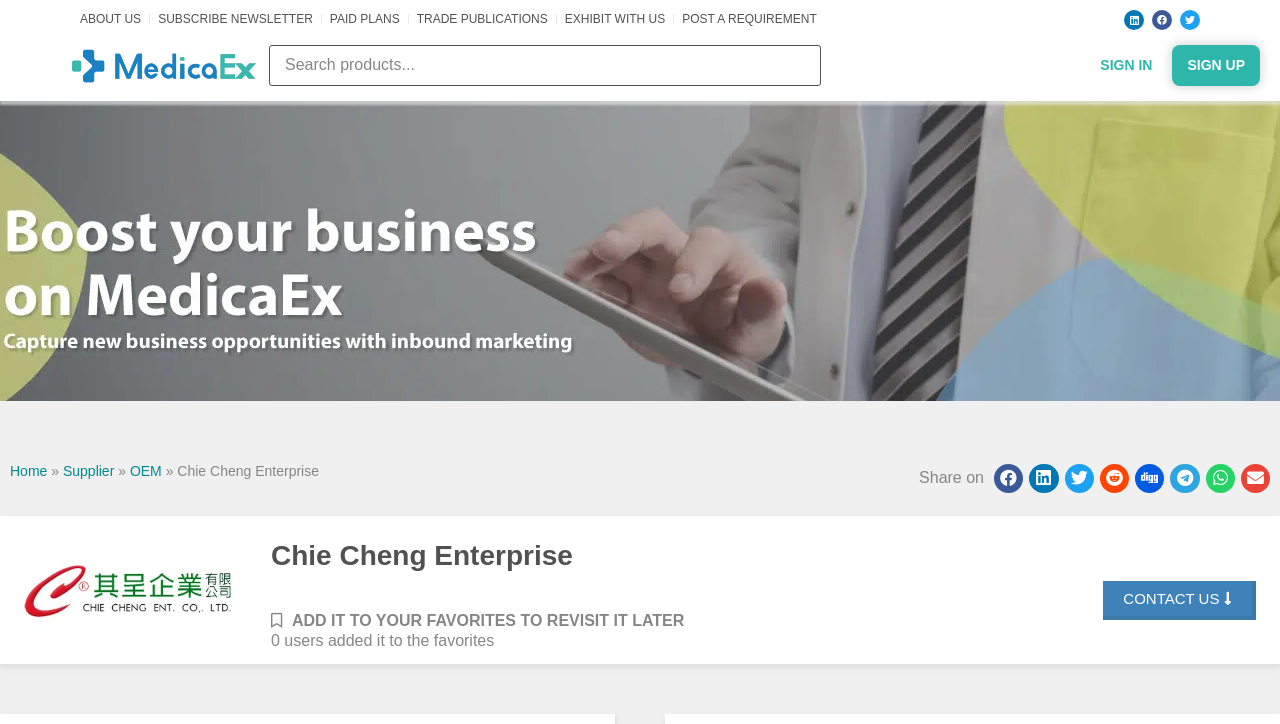Using the provided element description "aria-label="Share on telegram"", determine the bounding box coordinates of the UI element.

[0.914, 0.641, 0.937, 0.681]